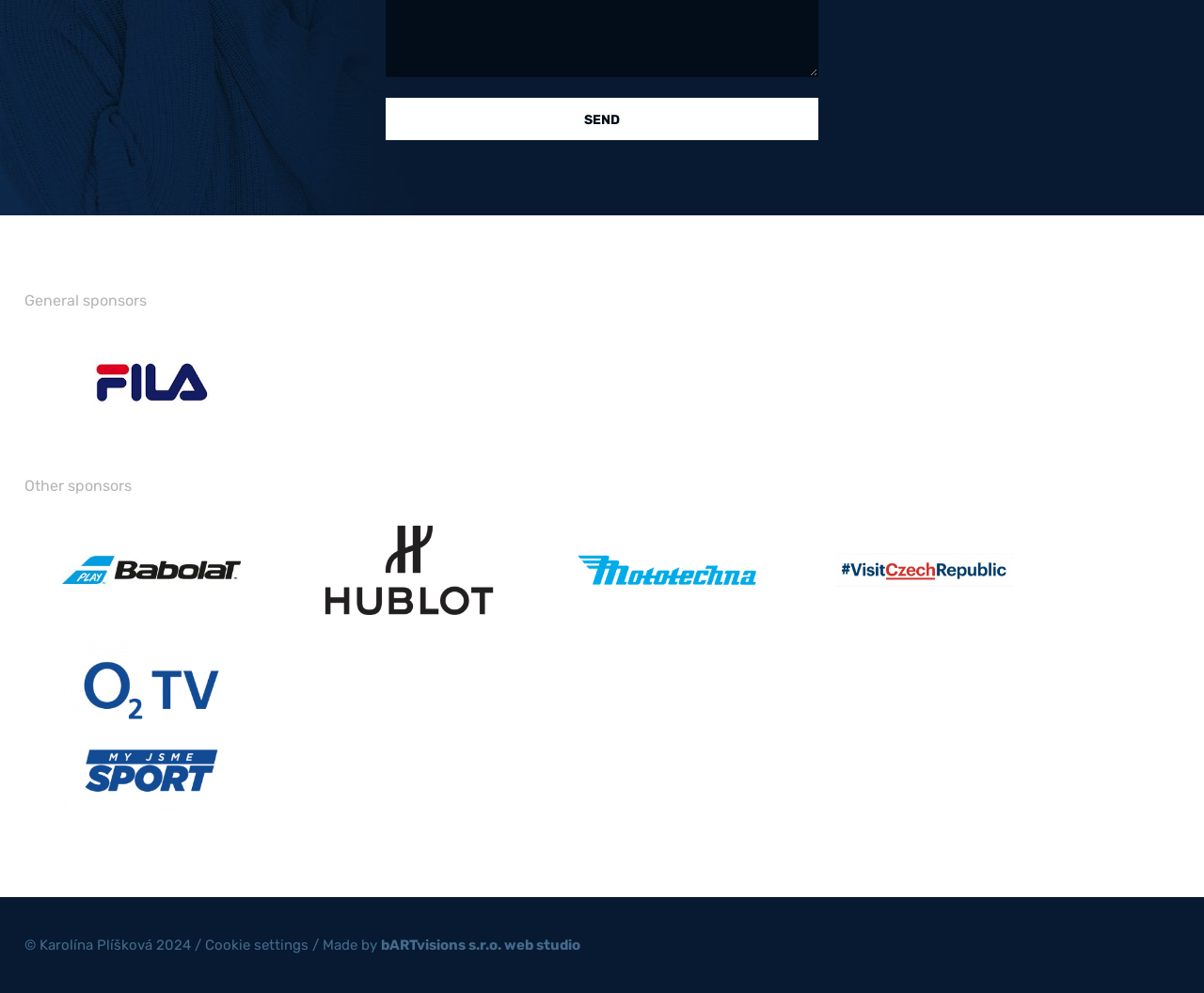What is the text on the button?
From the image, provide a succinct answer in one word or a short phrase.

Send